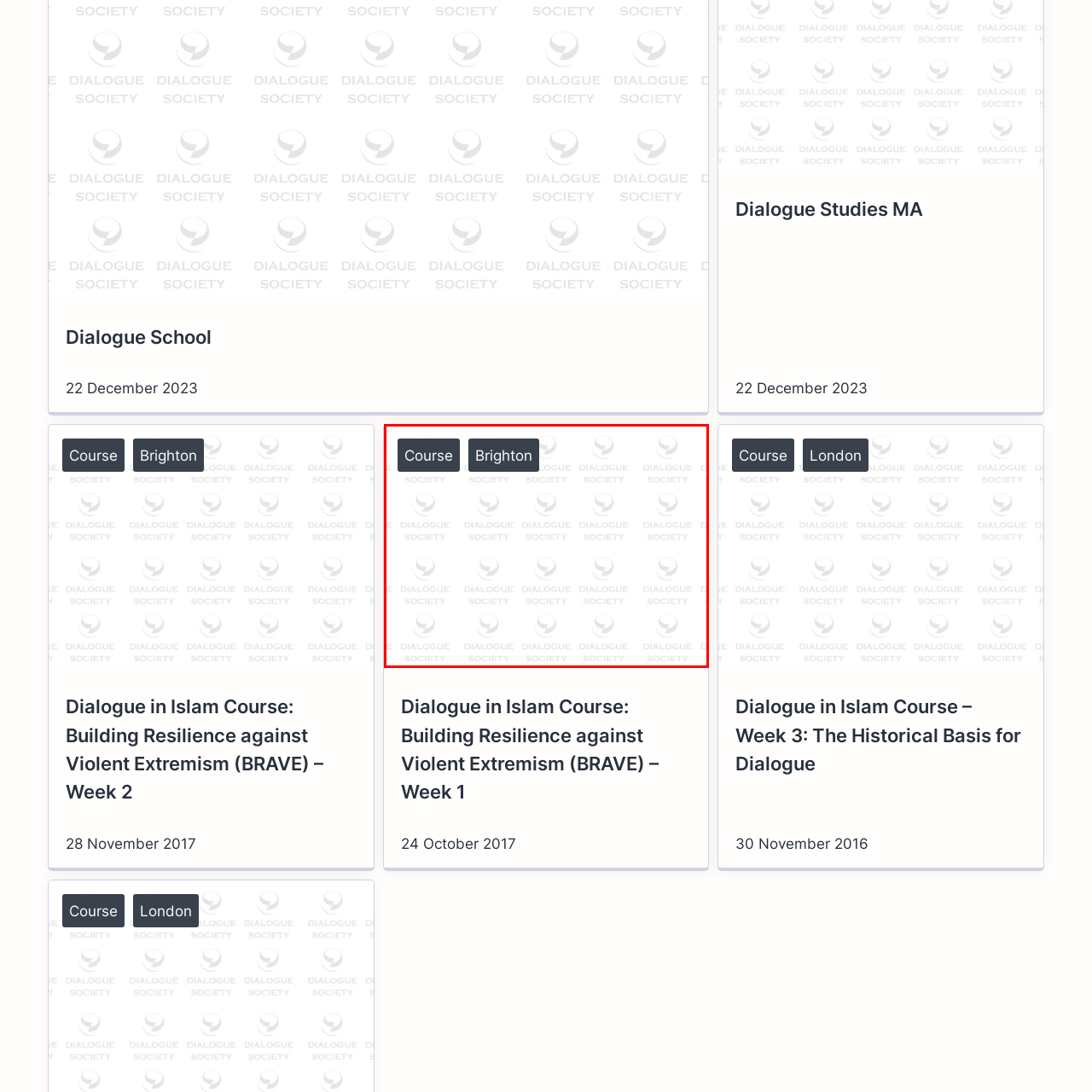Pay attention to the section outlined in red, What is the purpose of the buttons? 
Reply with a single word or phrase.

Navigating or selecting content